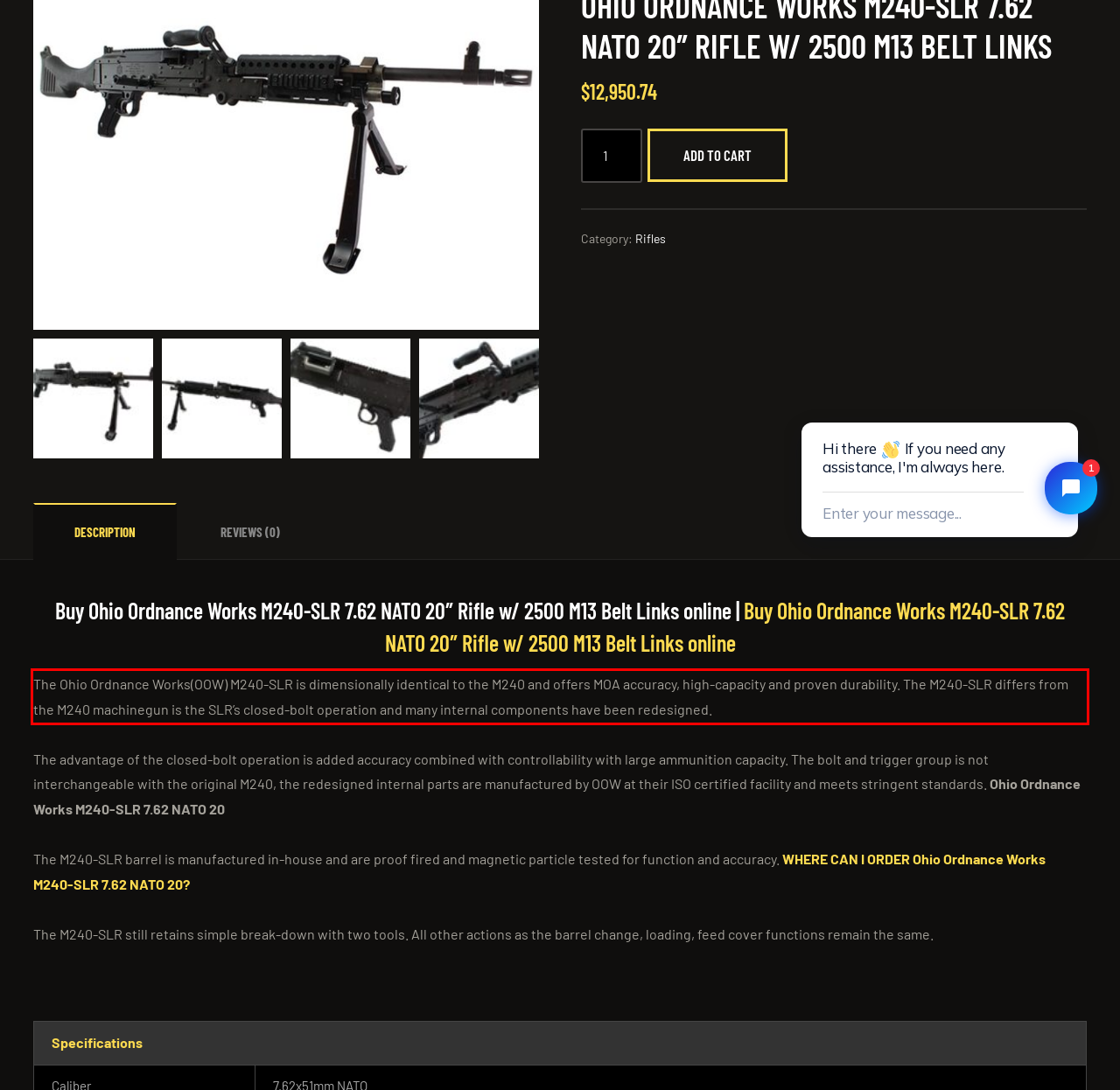You are given a webpage screenshot with a red bounding box around a UI element. Extract and generate the text inside this red bounding box.

The Ohio Ordnance Works(OOW) M240-SLR is dimensionally identical to the M240 and offers MOA accuracy, high-capacity and proven durability. The M240-SLR differs from the M240 machinegun is the SLR’s closed-bolt operation and many internal components have been redesigned.